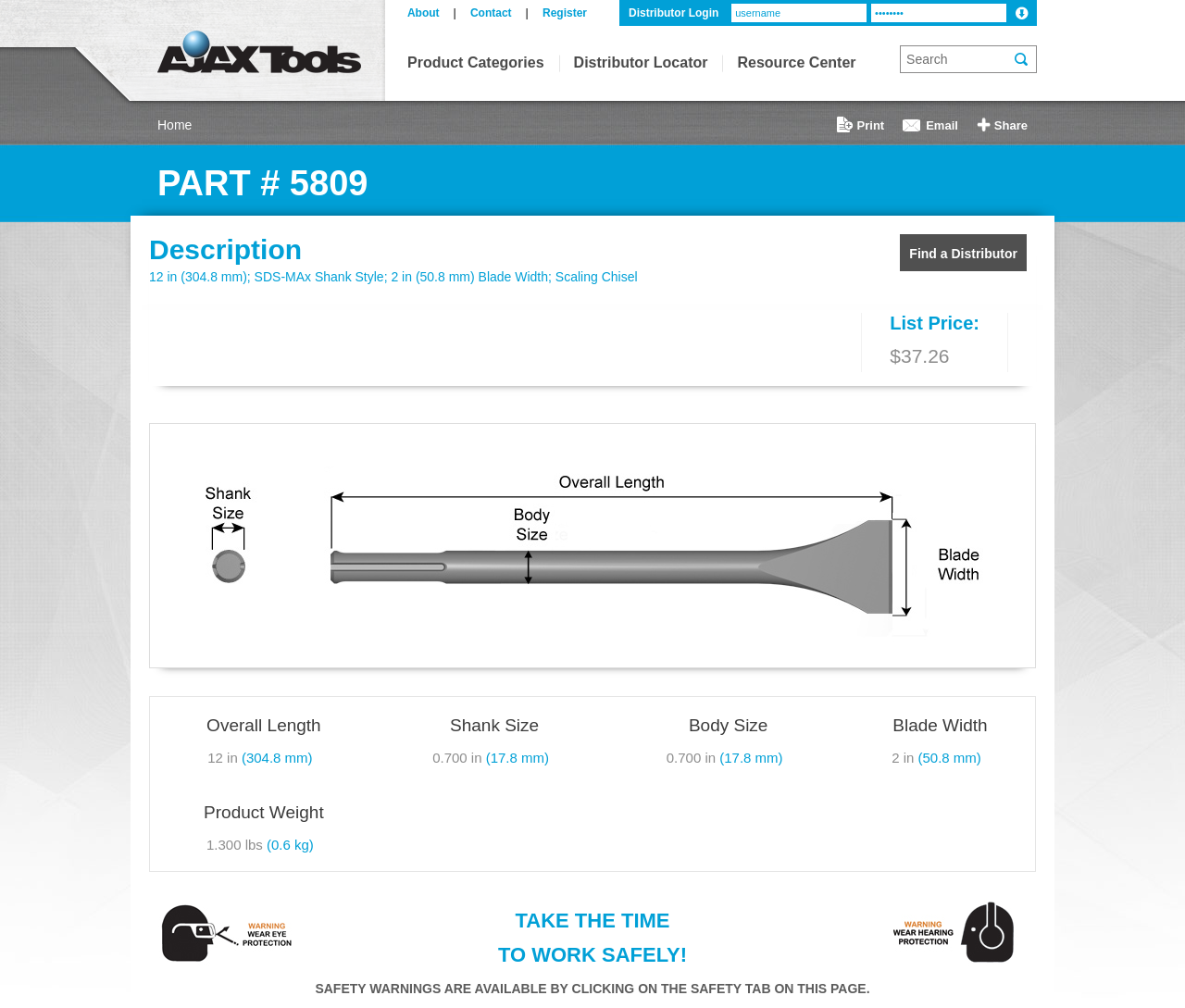Determine the coordinates of the bounding box that should be clicked to complete the instruction: "View the Product Categories page". The coordinates should be represented by four float numbers between 0 and 1: [left, top, right, bottom].

[0.344, 0.049, 0.472, 0.076]